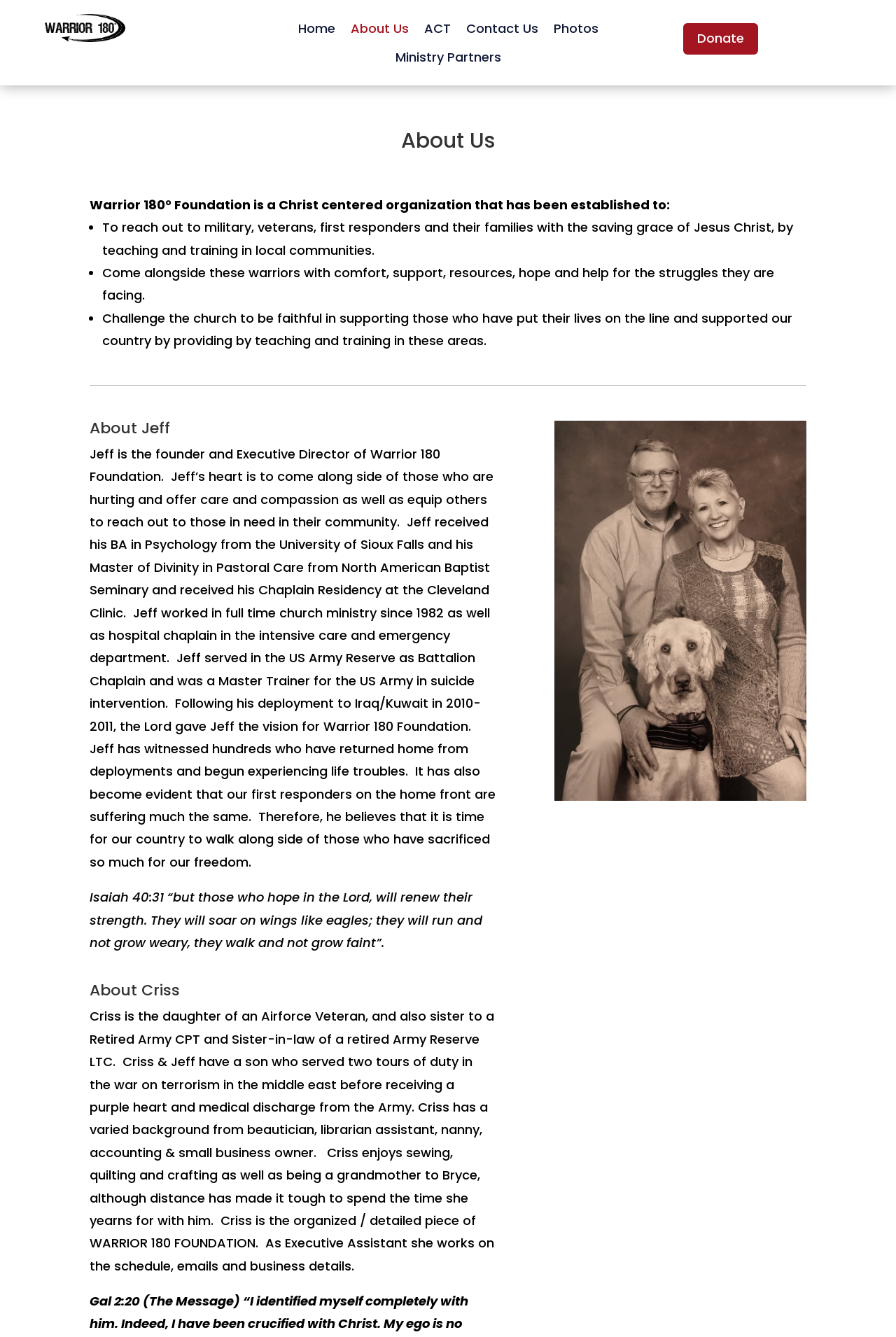Use the details in the image to answer the question thoroughly: 
What is the role of Criss in the organization?

The role of Criss in the organization is mentioned in the text 'Criss is the organized / detailed piece of WARRIOR 180 FOUNDATION. As Executive Assistant she works on the schedule, emails and business details.'.